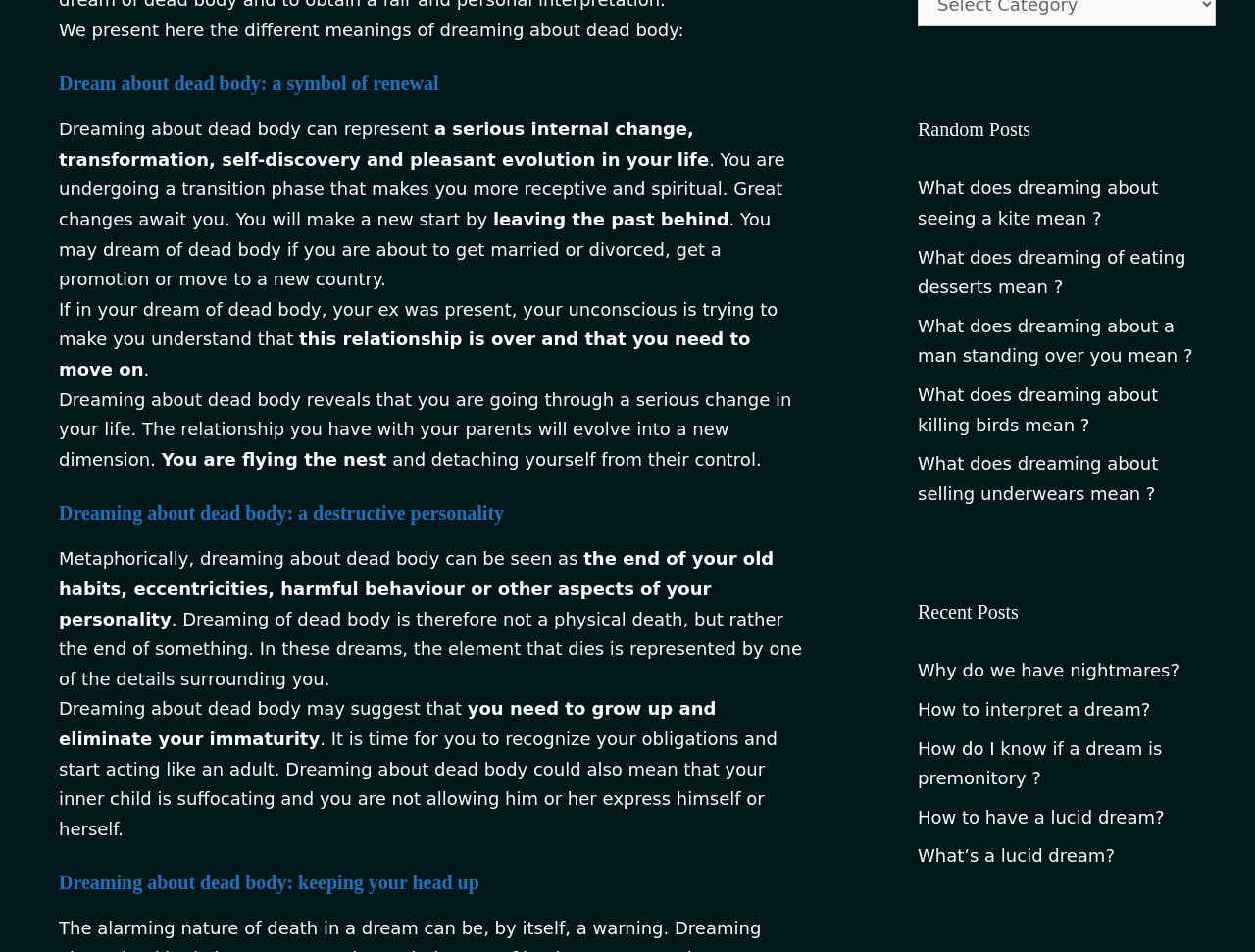Please find the bounding box for the UI element described by: "Sample Letter Loan Repayment Agreement".

None